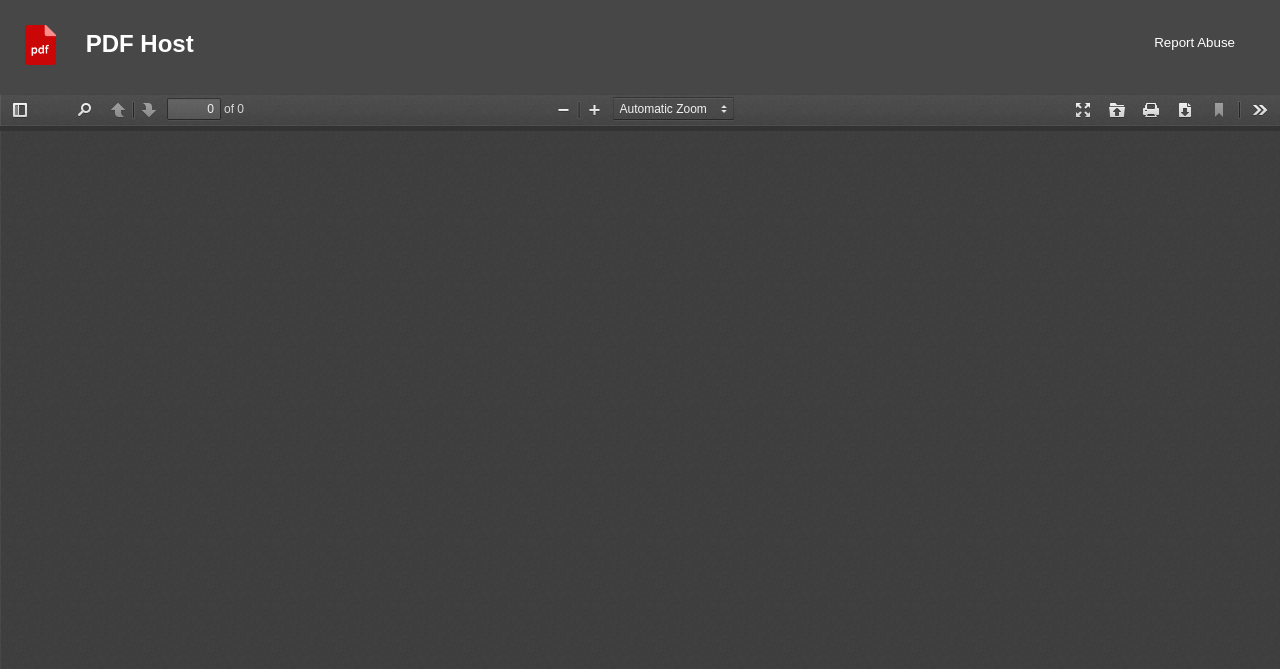Please pinpoint the bounding box coordinates for the region I should click to adhere to this instruction: "Search for a keyword".

None